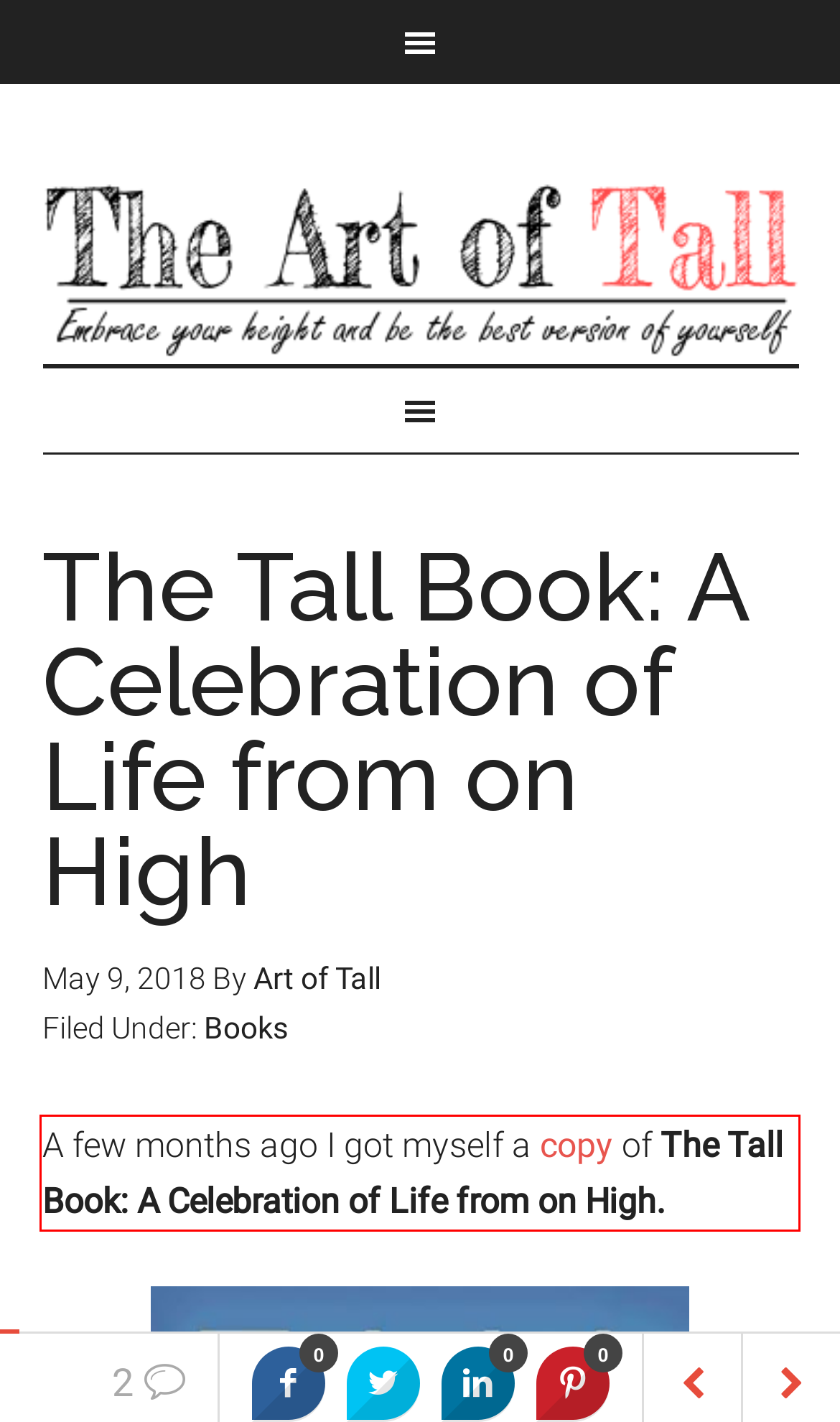You have a screenshot with a red rectangle around a UI element. Recognize and extract the text within this red bounding box using OCR.

A few months ago I got myself a copy of The Tall Book: A Celebration of Life from on High.